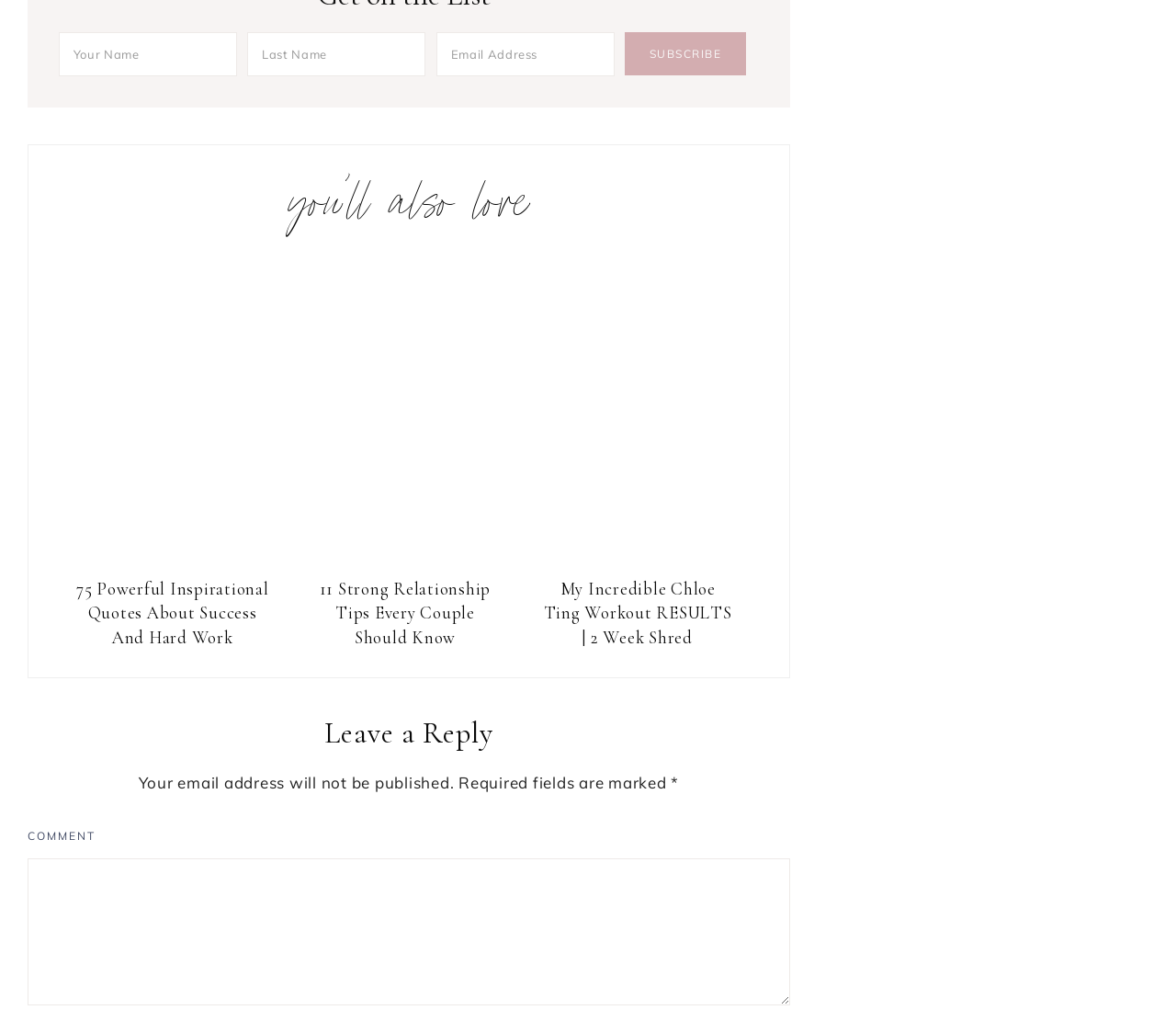What is the purpose of the button with the text 'SUBSCRIBE'?
Answer the question with as much detail as possible.

The button with the text 'SUBSCRIBE' is likely used to subscribe to a newsletter or service, as it is placed next to the 'Email Address' textbox which is required.